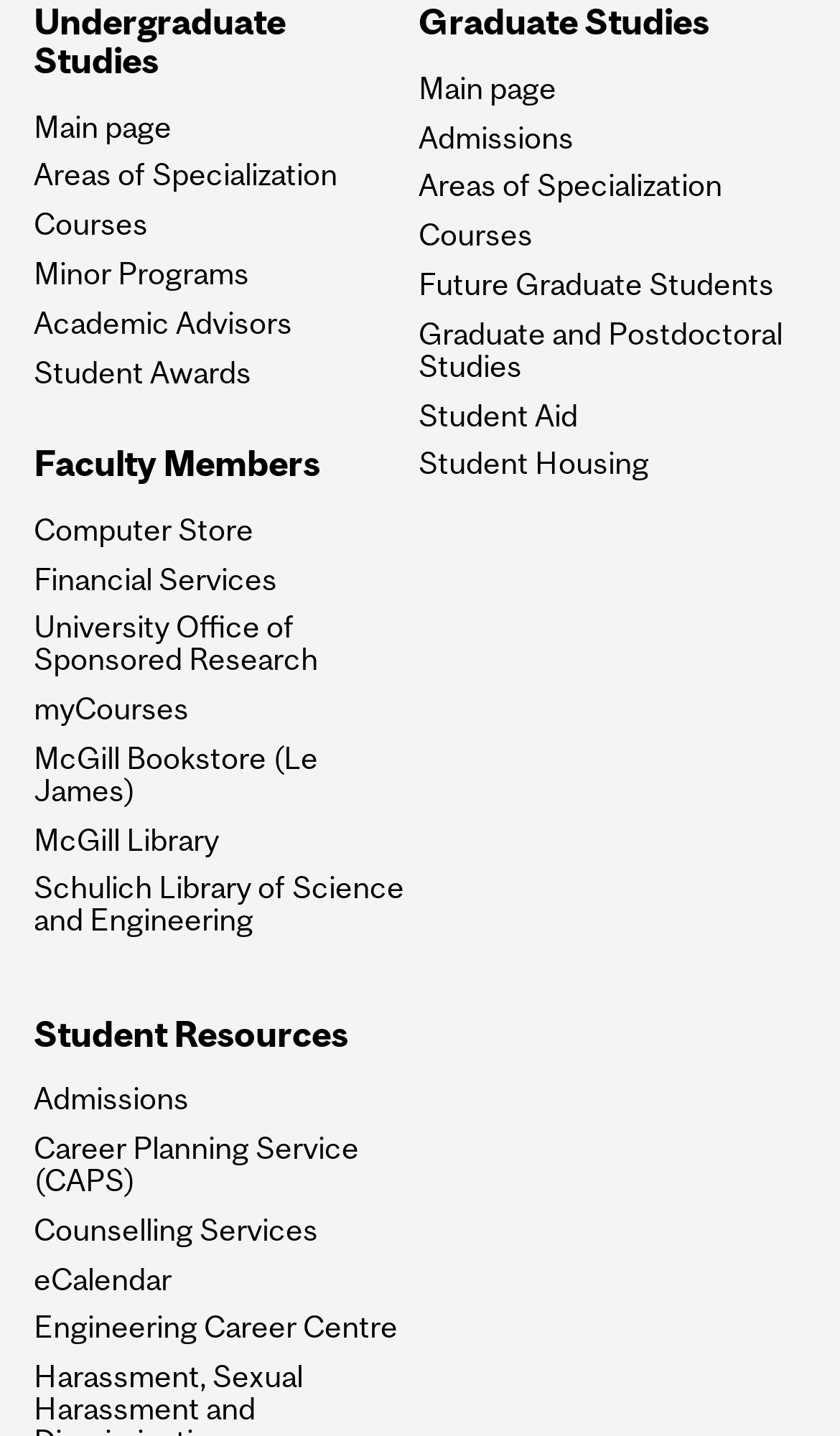Please provide a short answer using a single word or phrase for the question:
What is the last link on the right side of the webpage?

Engineering Career Centre